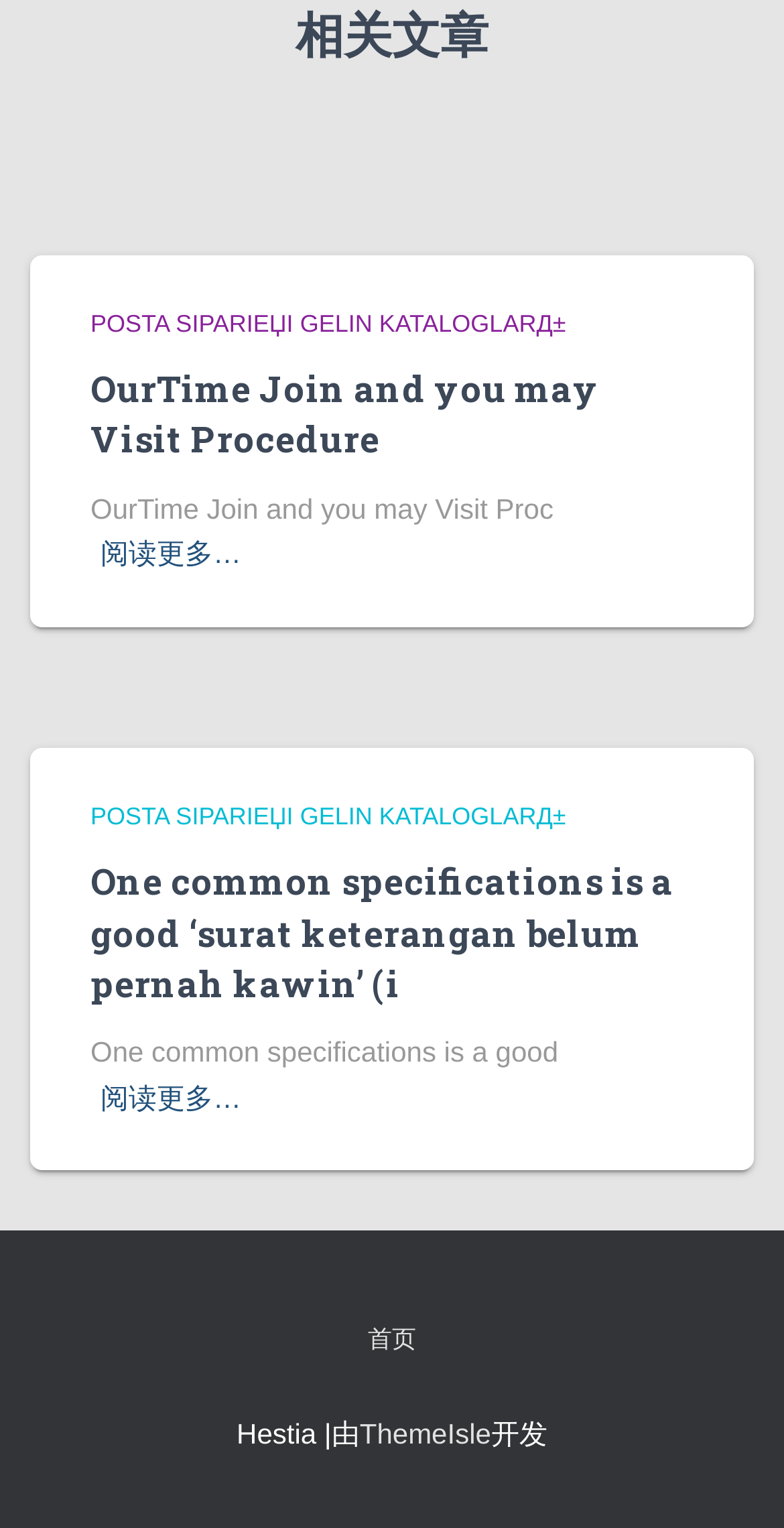Determine the bounding box coordinates of the clickable region to carry out the instruction: "Visit homepage".

[0.431, 0.845, 0.569, 0.91]